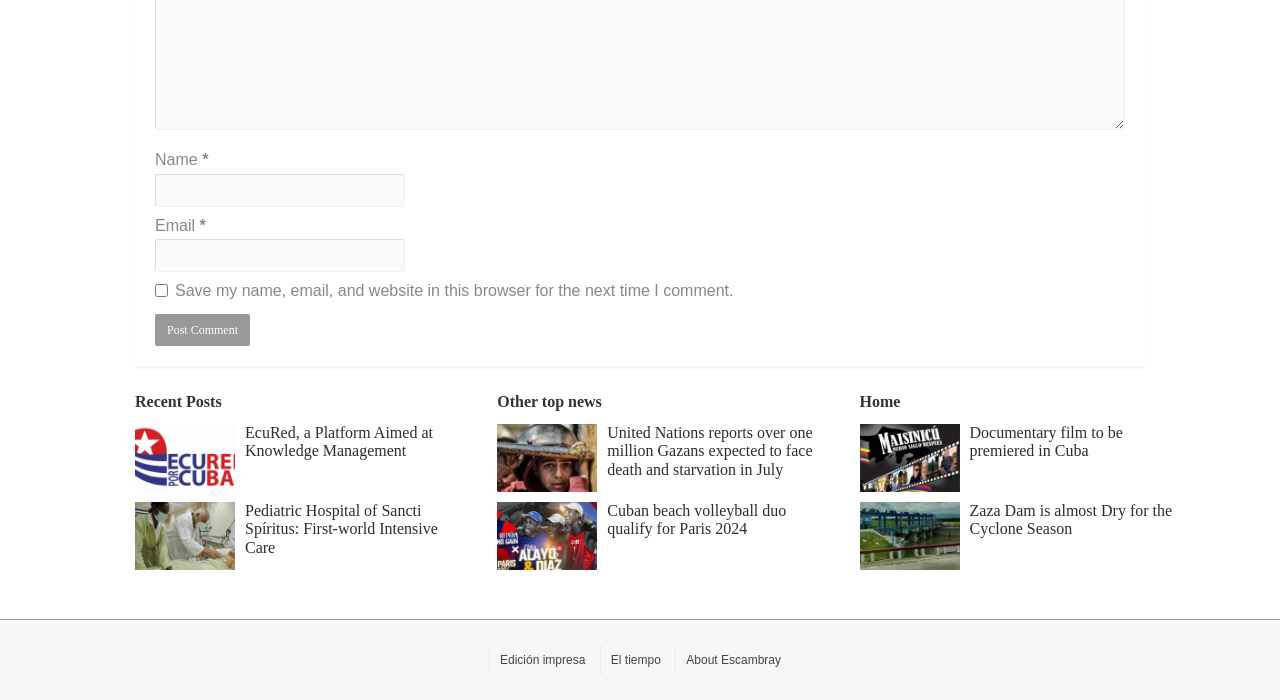Can you find the bounding box coordinates for the element that needs to be clicked to execute this instruction: "Click Post Comment"? The coordinates should be given as four float numbers between 0 and 1, i.e., [left, top, right, bottom].

[0.121, 0.449, 0.195, 0.495]